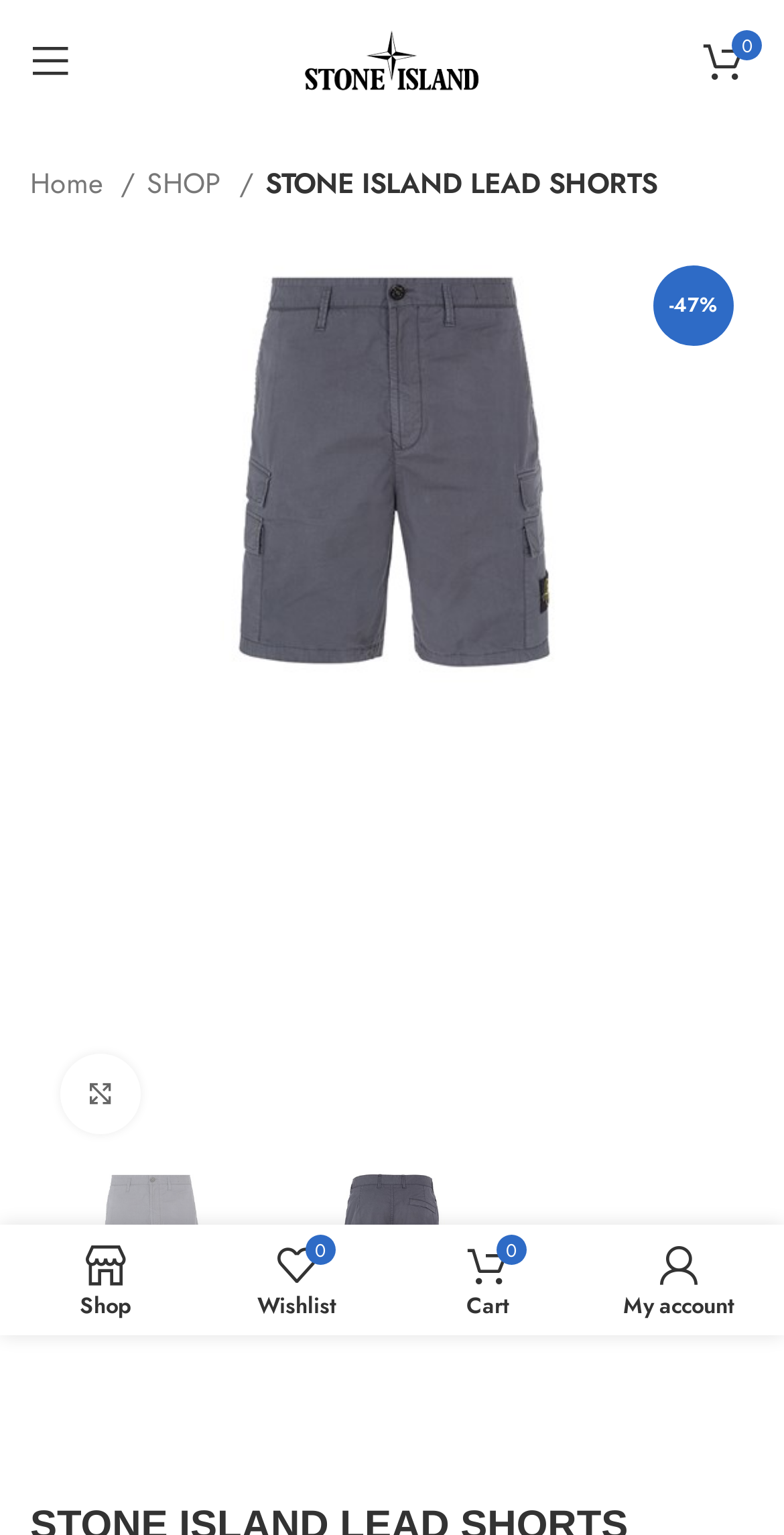How many images of the product are shown?
Kindly answer the question with as much detail as you can.

There are three images of the product shown on the webpage. One is a large image in the figure element, and the other two are smaller images below it.